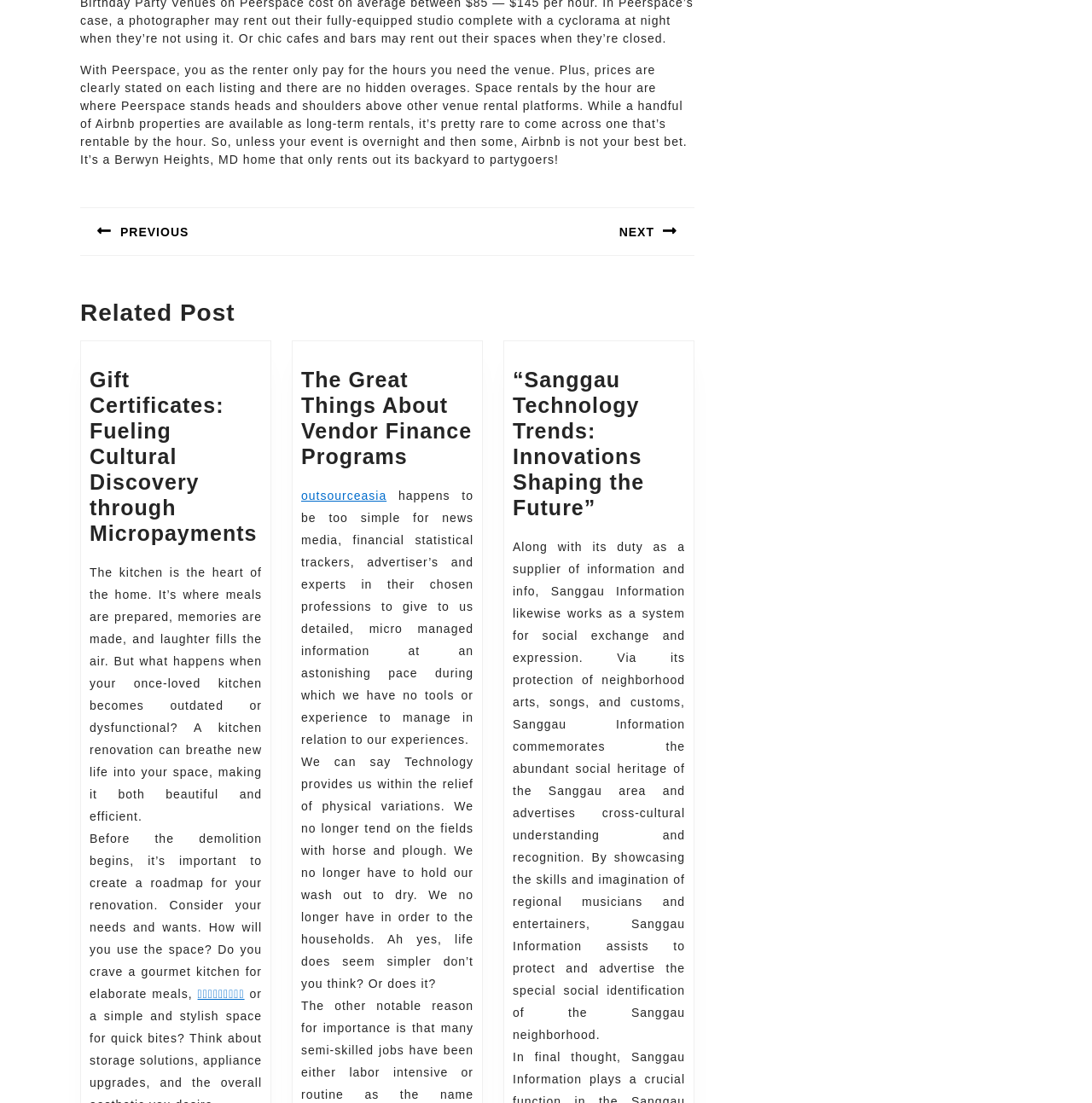What is the topic of the second static text?
Look at the image and answer the question using a single word or phrase.

Kitchen renovation